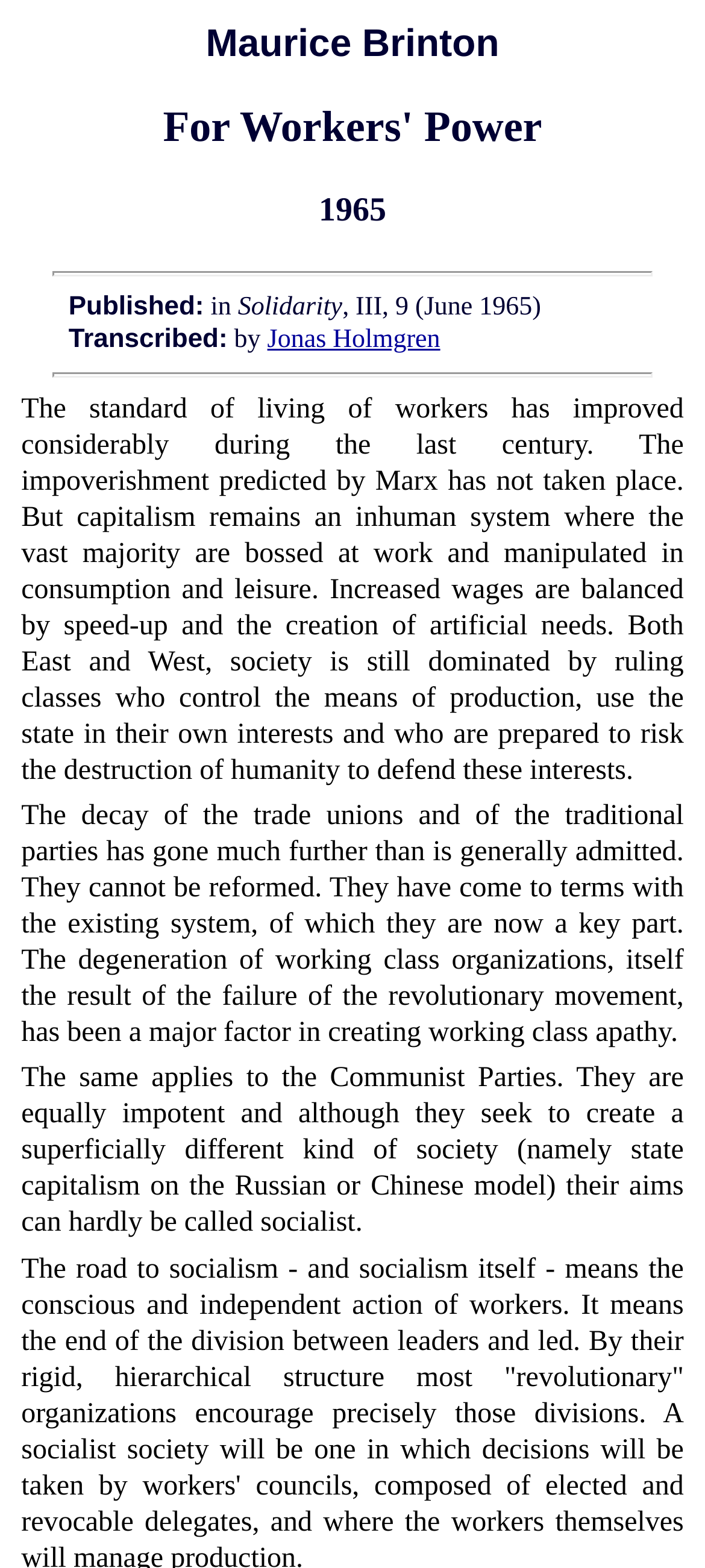Use the details in the image to answer the question thoroughly: 
Who transcribed the text?

The answer can be found by looking at the link element that contains the text 'Jonas Holmgren'. This element is located near the top of the page, below the heading elements, and is likely to indicate the person who transcribed the text.